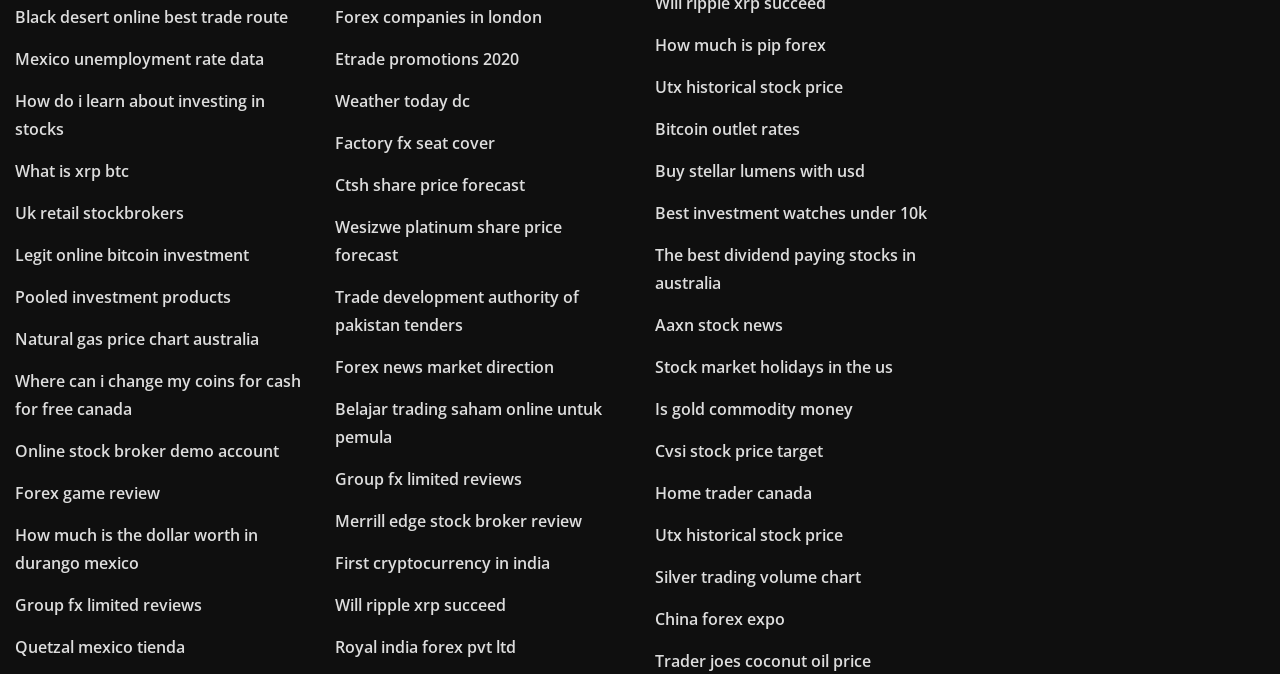Specify the bounding box coordinates of the region I need to click to perform the following instruction: "Learn about 'How do i learn about investing in stocks'". The coordinates must be four float numbers in the range of 0 to 1, i.e., [left, top, right, bottom].

[0.012, 0.134, 0.207, 0.208]